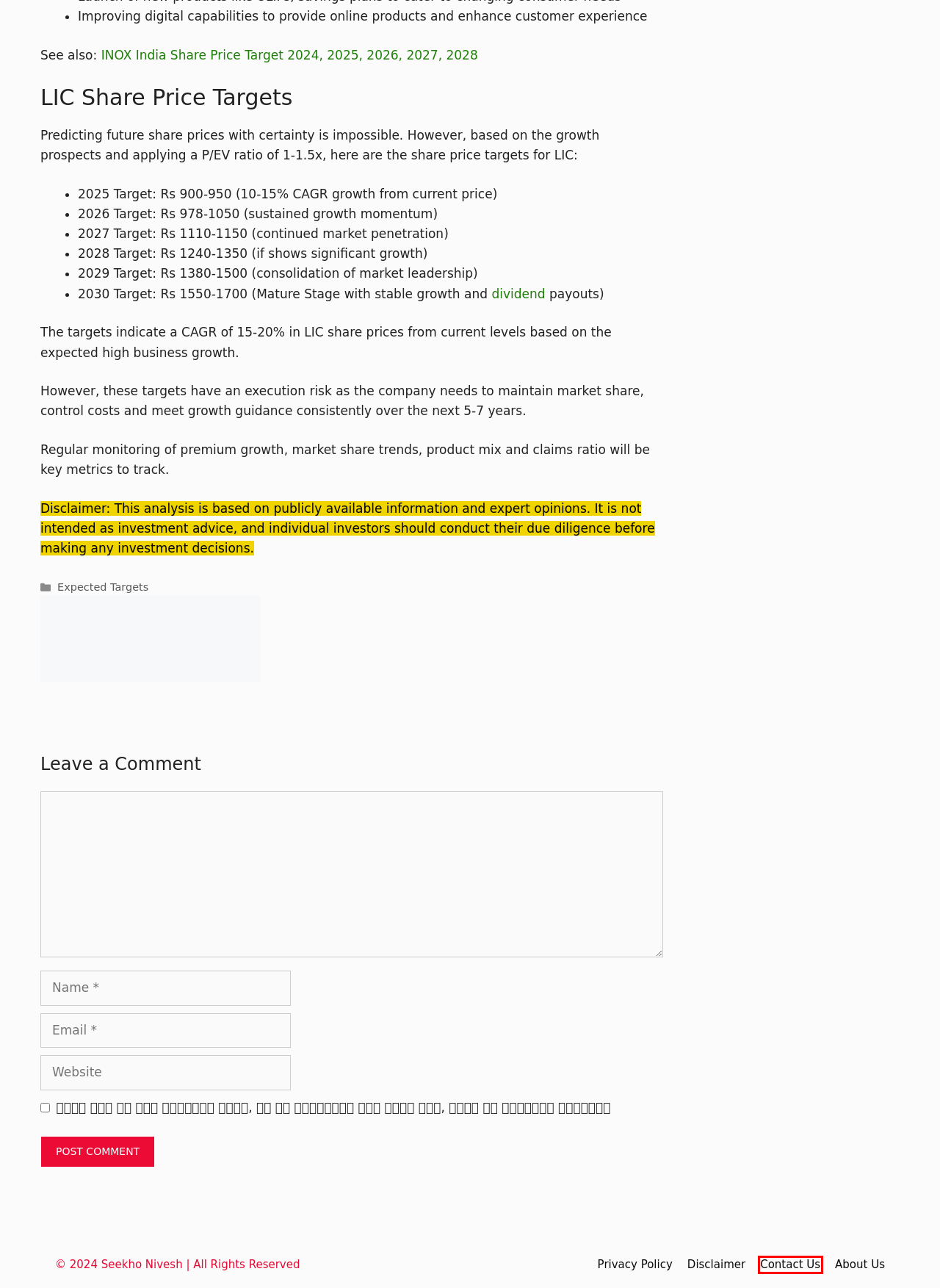You are looking at a screenshot of a webpage with a red bounding box around an element. Determine the best matching webpage description for the new webpage resulting from clicking the element in the red bounding box. Here are the descriptions:
A. About Us - Seekhonivesh
B. Candlestick Patterns for Day Trading, सब कुछ पढ़े हिंदी में
C. Contact Us - Seekhonivesh
D. Privacy Policy - Seekhonivesh
E. Books - Seekhonivesh
F. Disclaimer - Seekhonivesh
G. Expected Targets - Seekhonivesh
H. Dividend Kya Hota Hai? कैसे प्राप्त करते हैं? Dividend Means

C